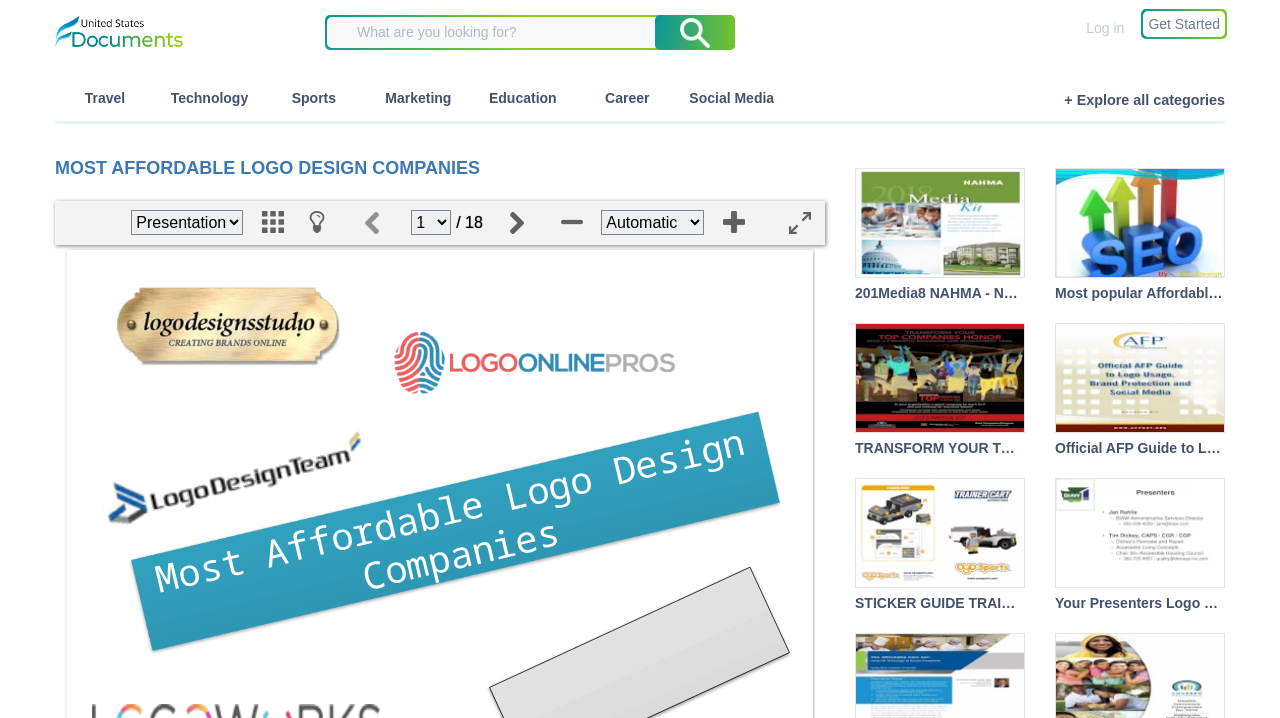Pinpoint the bounding box coordinates of the clickable element to carry out the following instruction: "Get started with logo design."

[0.893, 0.015, 0.957, 0.052]